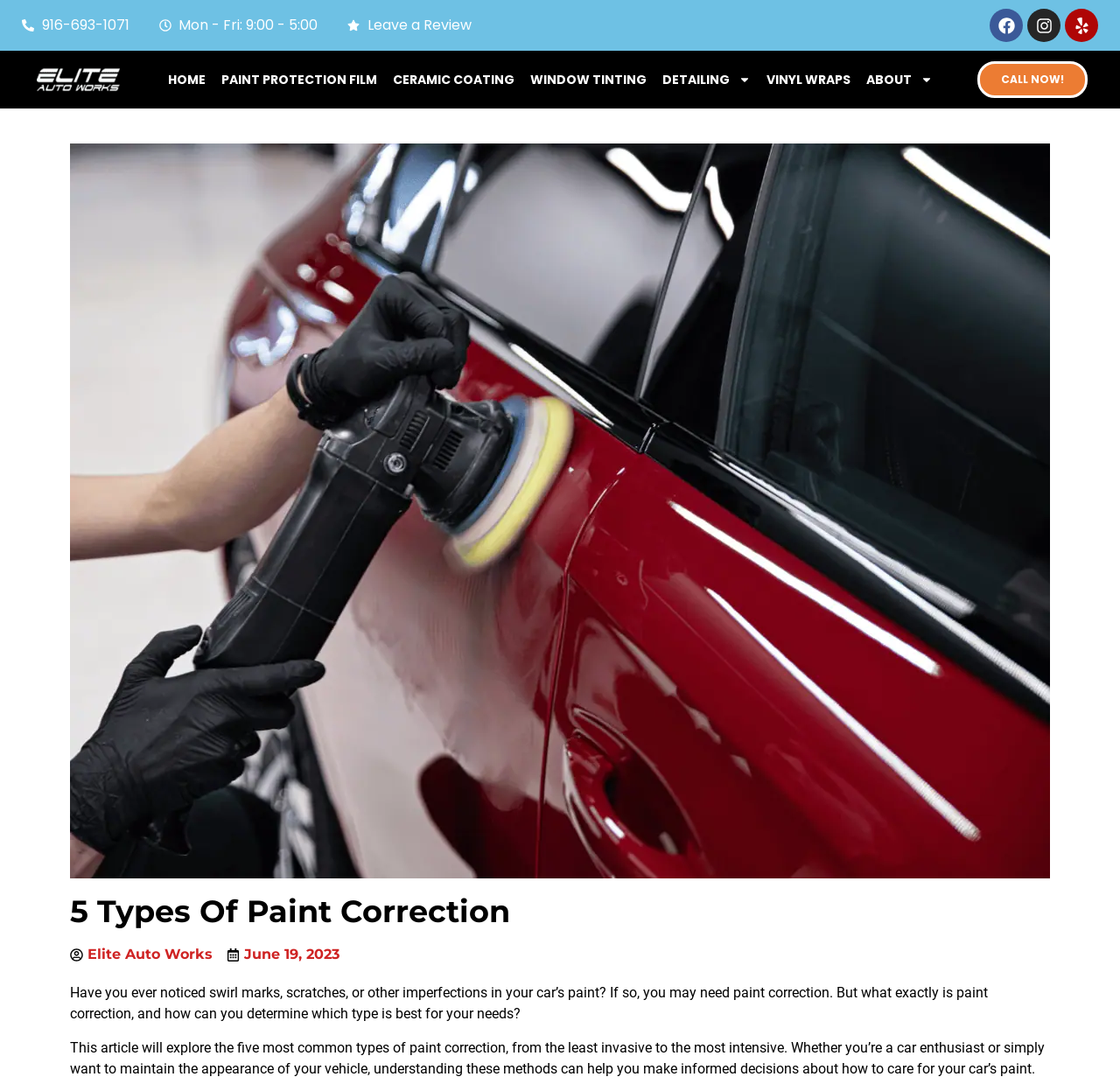Pinpoint the bounding box coordinates for the area that should be clicked to perform the following instruction: "Leave a review".

[0.31, 0.014, 0.421, 0.033]